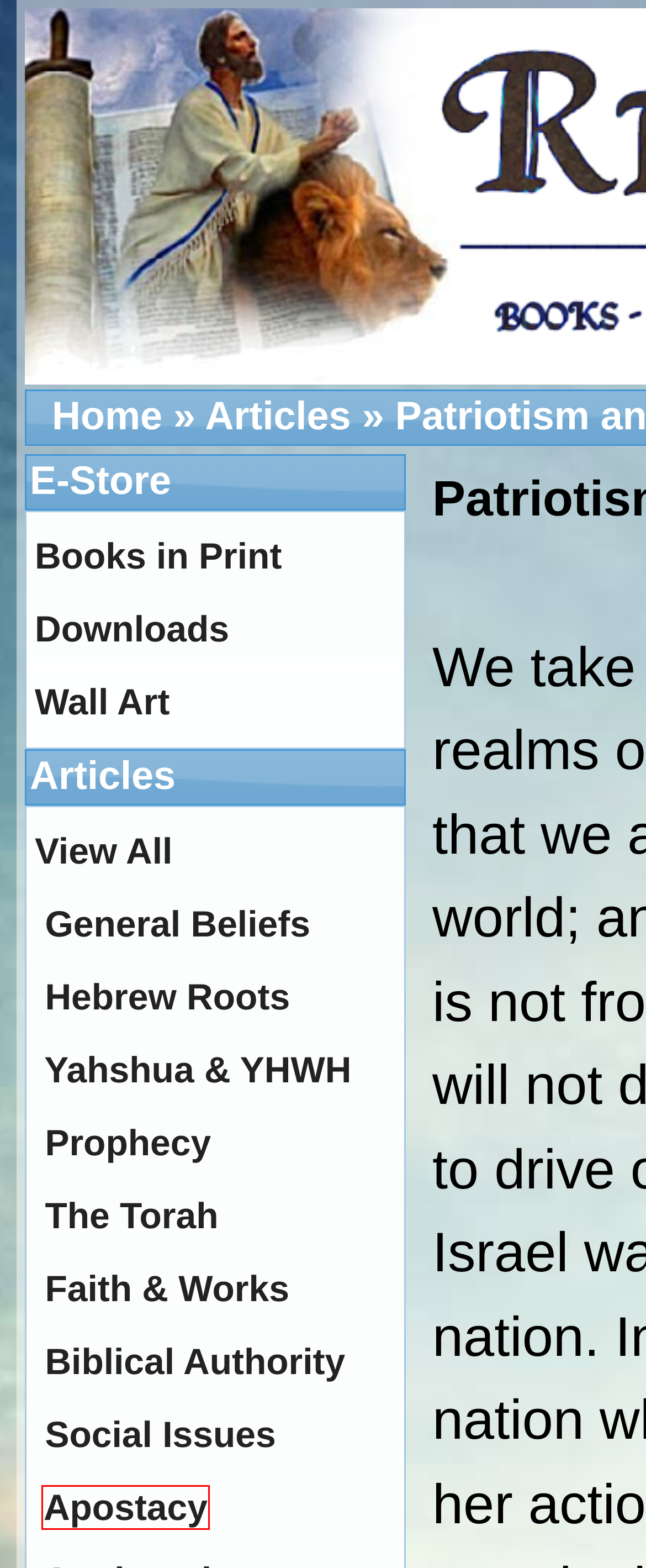You have a screenshot of a webpage with a red rectangle bounding box around an element. Identify the best matching webpage description for the new page that appears after clicking the element in the bounding box. The descriptions are:
A. Hebrew Roots - Hebrew Roots
B. Wall Art
C. Biblical Authority - Biblical Authority
D. Books in Print
E. Downloads
F. Articles - RMP
G. Apostacy - The Hebrew Yeshua Vs. The Greek Jesus
H. Yahshua & YHWH - Yahshua As Yahweh - The Deity of the Messiah

G